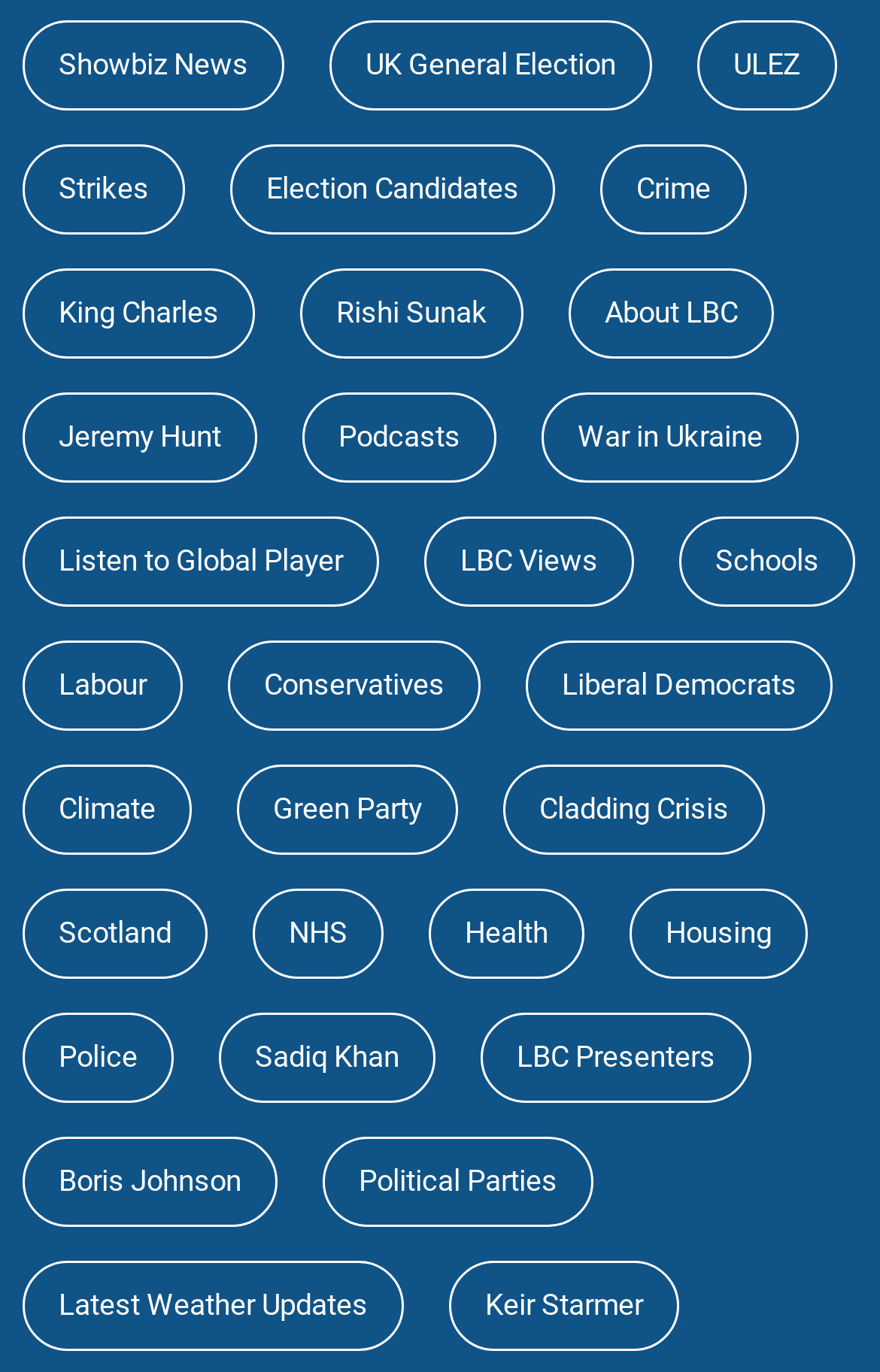Analyze the image and answer the question with as much detail as possible: 
What is the topic related to 'Rishi Sunak'?

The link 'Rishi Sunak' is located in the third row, and based on its proximity to other links like 'King Charles', 'Jeremy Hunt', and 'Boris Johnson', it can be inferred that the topic related to 'Rishi Sunak' is Politics.